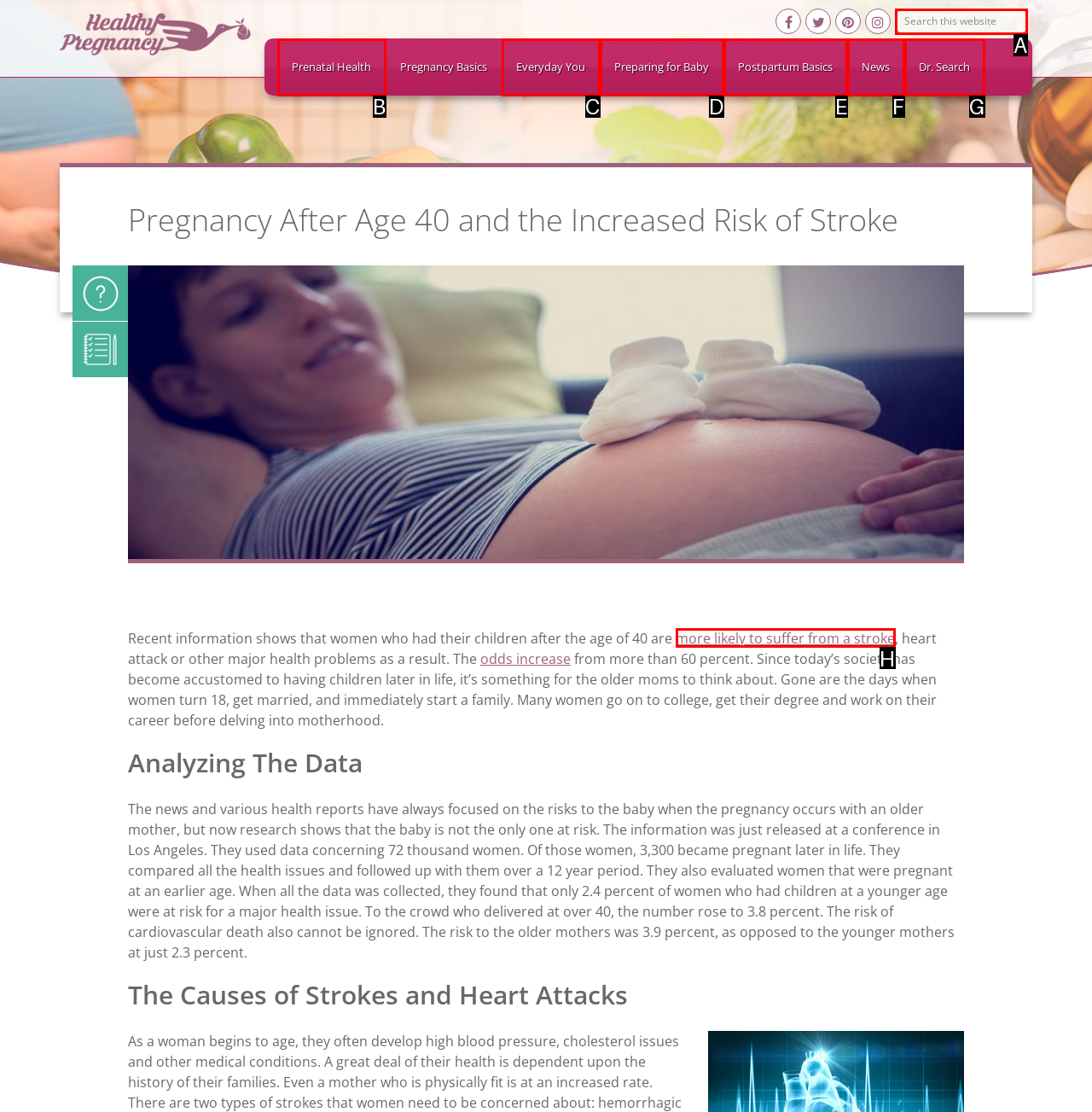Pick the option that should be clicked to perform the following task: Read about World Cup with the BBC
Answer with the letter of the selected option from the available choices.

None